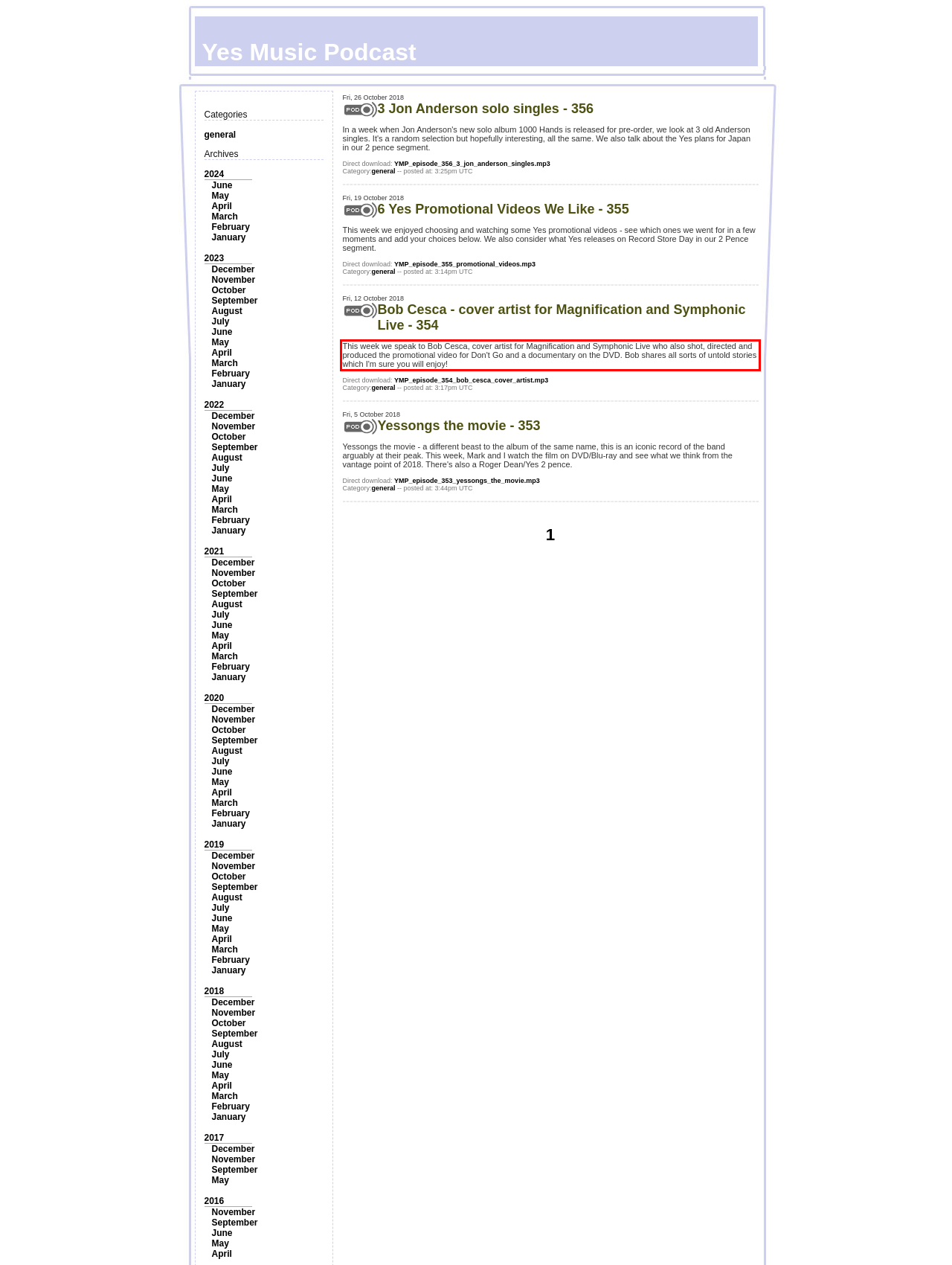Given the screenshot of the webpage, identify the red bounding box, and recognize the text content inside that red bounding box.

This week we speak to Bob Cesca, cover artist for Magnification and Symphonic Live who also shot, directed and produced the promotional video for Don't Go and a documentary on the DVD. Bob shares all sorts of untold stories which I'm sure you will enjoy!